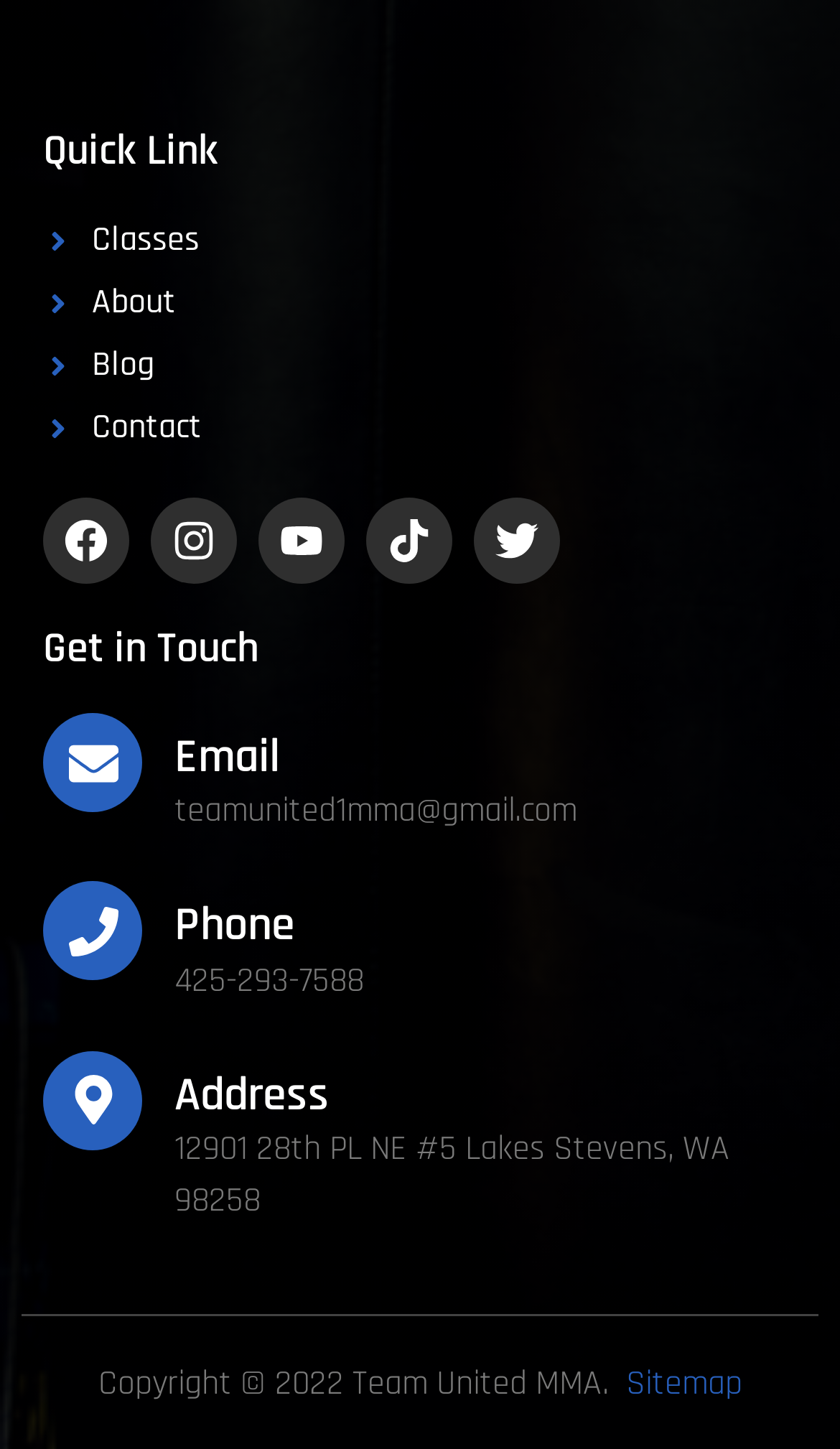How many social media links are there?
Please provide a comprehensive answer based on the visual information in the image.

I counted the number of social media links by looking at the links with images, which are Facebook, Instagram, Youtube, Tiktok, and Twitter.